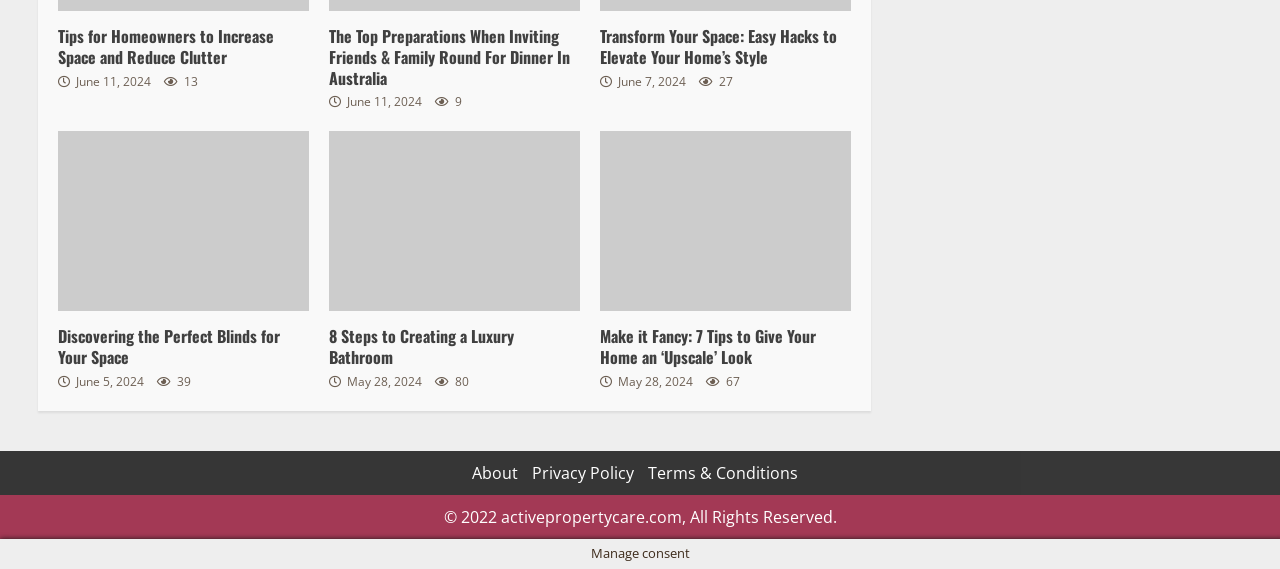How many minutes does it take to read the second article?
Please provide a comprehensive answer based on the visual information in the image.

The reading time of the second article can be found in the StaticText element with the text '3 min read' which is located below the image of the second article.